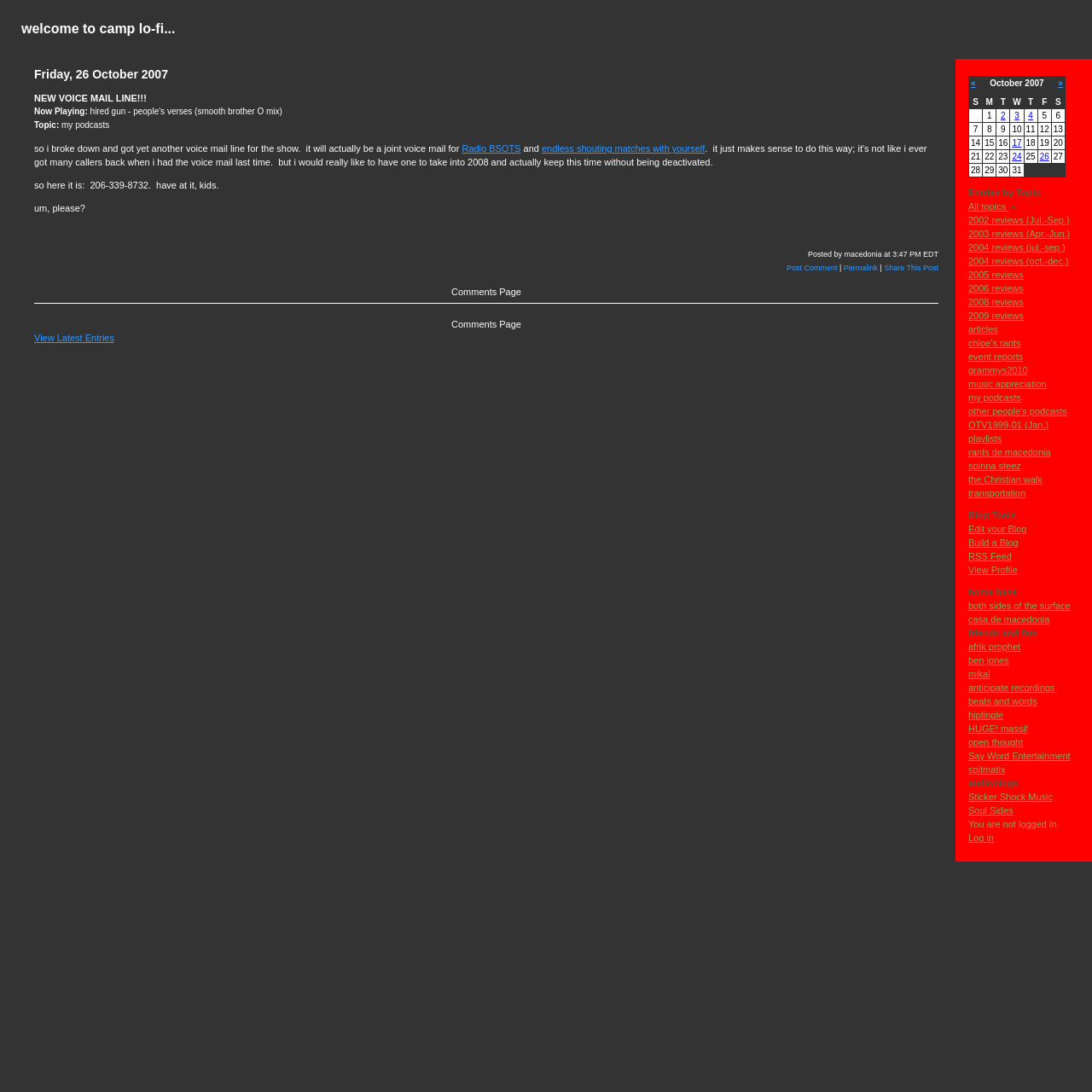How many days are listed in the table for October 2007?
Based on the screenshot, answer the question with a single word or phrase.

31